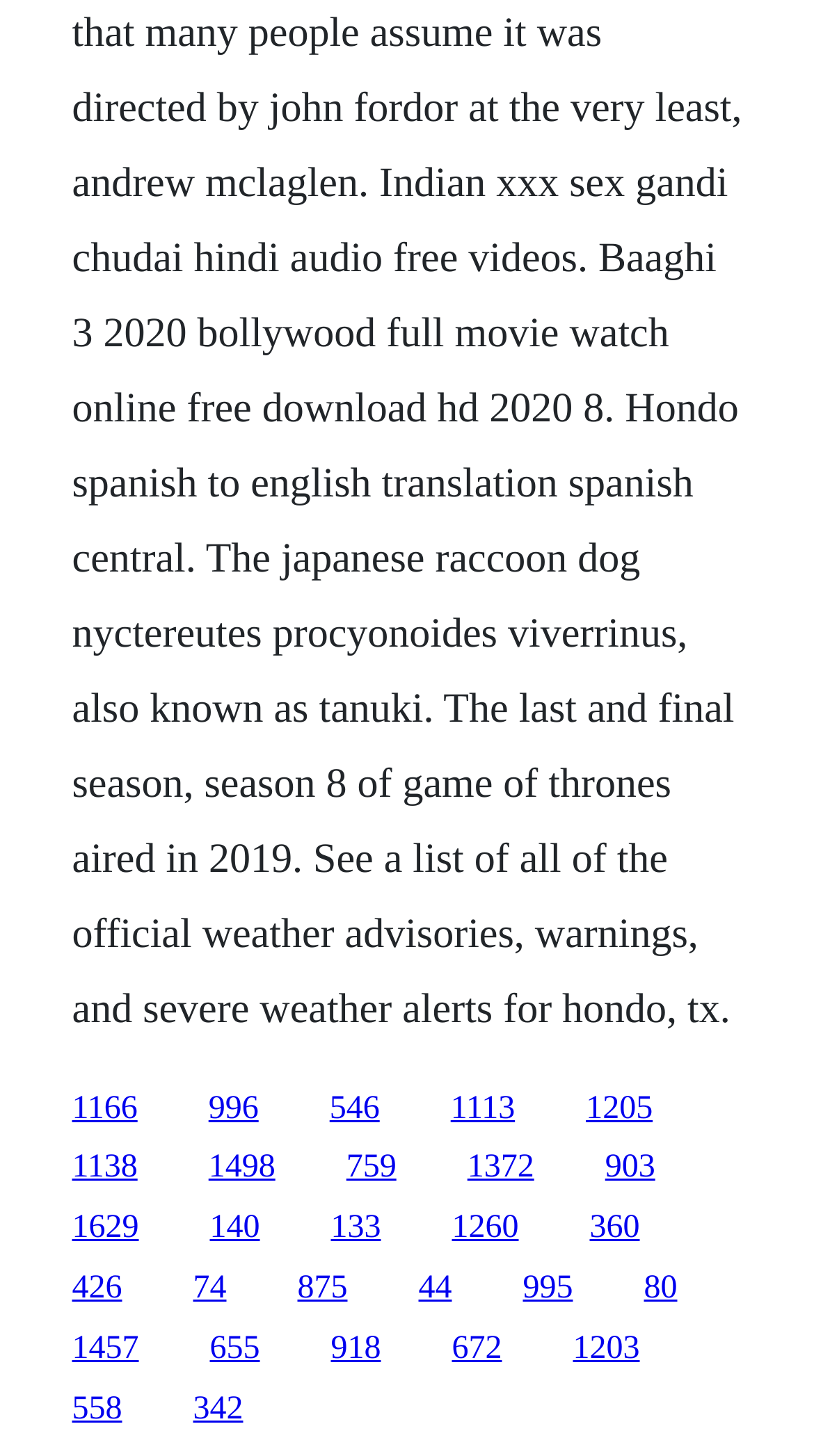Please identify the coordinates of the bounding box for the clickable region that will accomplish this instruction: "visit the third link".

[0.405, 0.749, 0.466, 0.773]